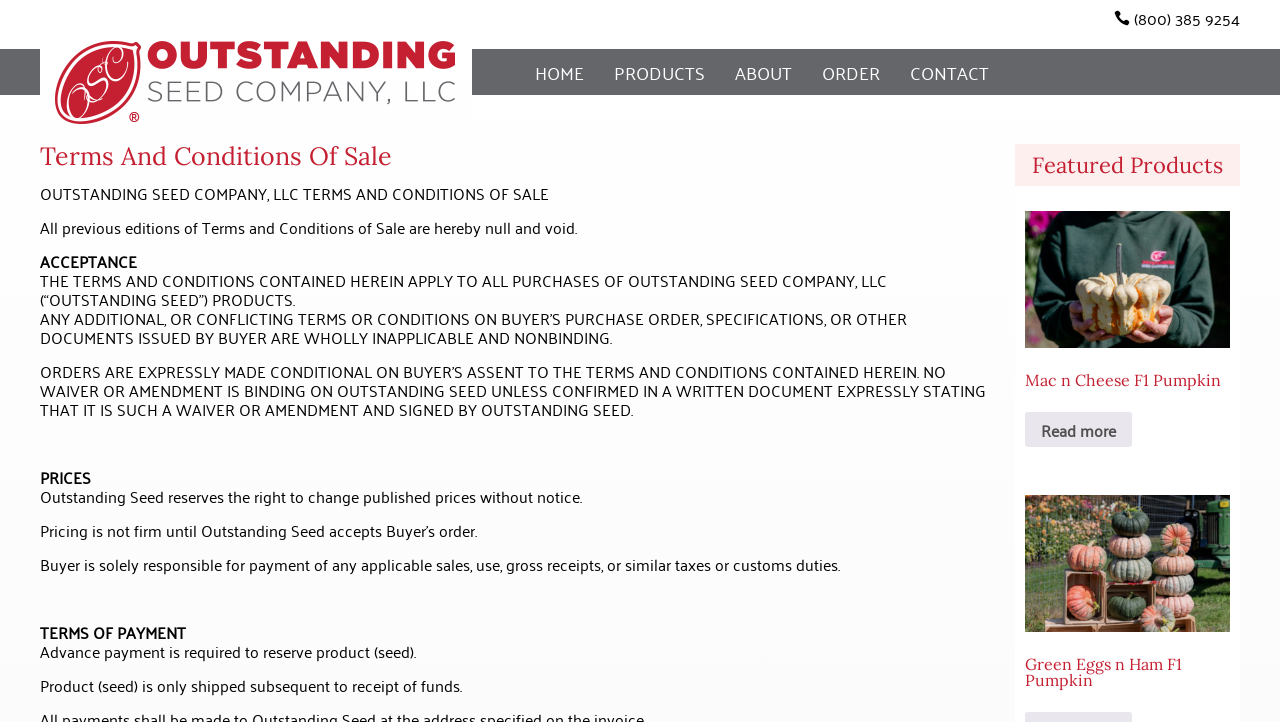Find and extract the text of the primary heading on the webpage.

Terms And Conditions Of Sale